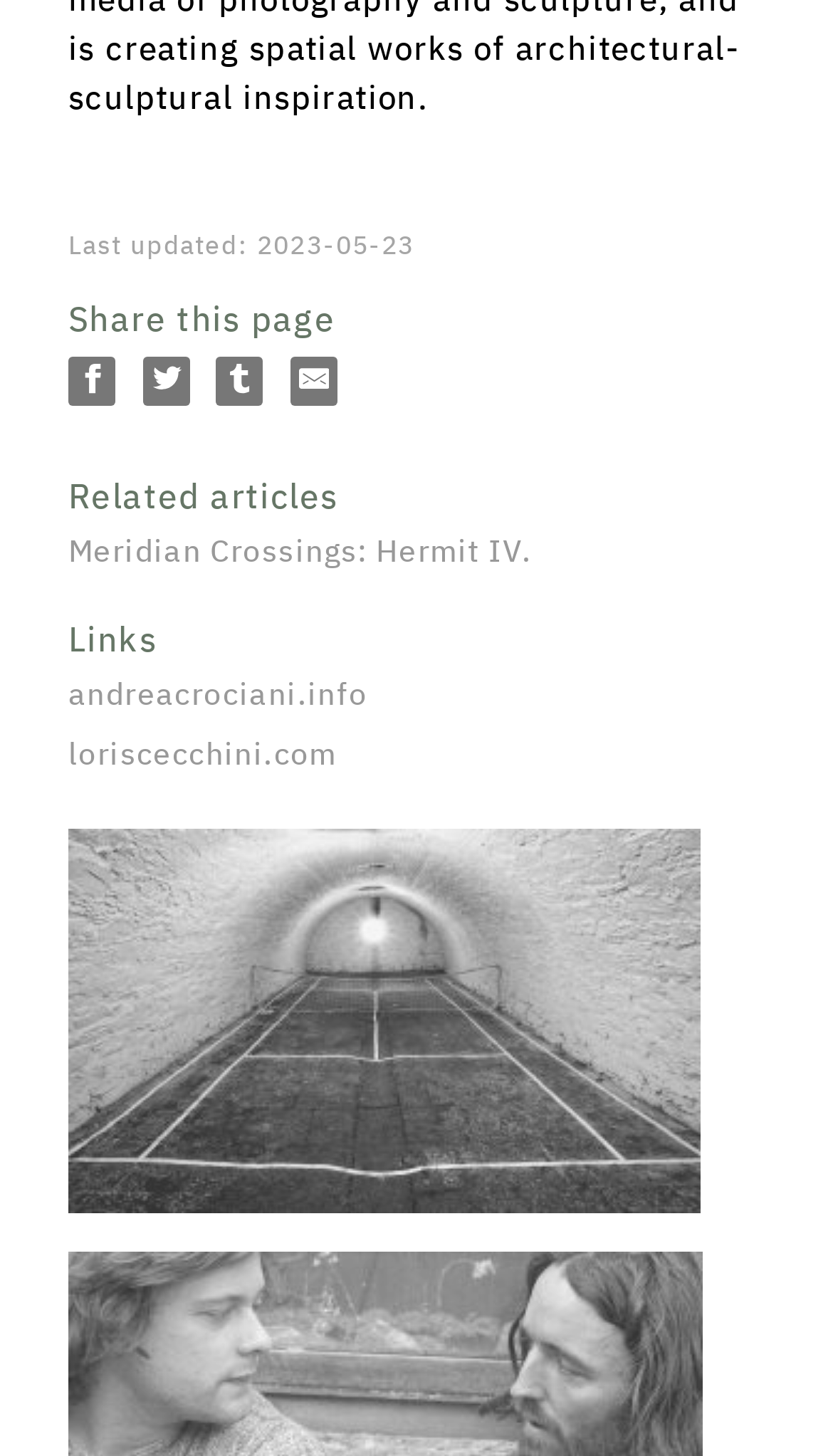Reply to the question below using a single word or brief phrase:
How many links are under 'Links'?

3